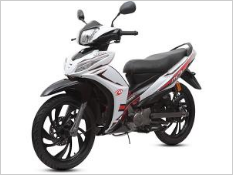Give a meticulous account of what the image depicts.

The image features the DVS 135 underbone motorcycle, showcasing a sleek, aerodynamic design with a predominantly white body accented by striking red and black elements. The motorcycle is equipped with a comfortable, low-slung seat and modern handlebar controls, making it user-friendly for riders. Noteworthy details include the stylish five-spoke aluminum alloy rims, which enhance both the aesthetics and stability of the ride. This model is powered by a reliable 4-stroke, single-cylinder, air-cooled horizontal engine, making it a perfect choice for urban commuting or leisurely rides. The image captures this motorcycle's dynamic presence, appealing to both enthusiasts and everyday riders alike.